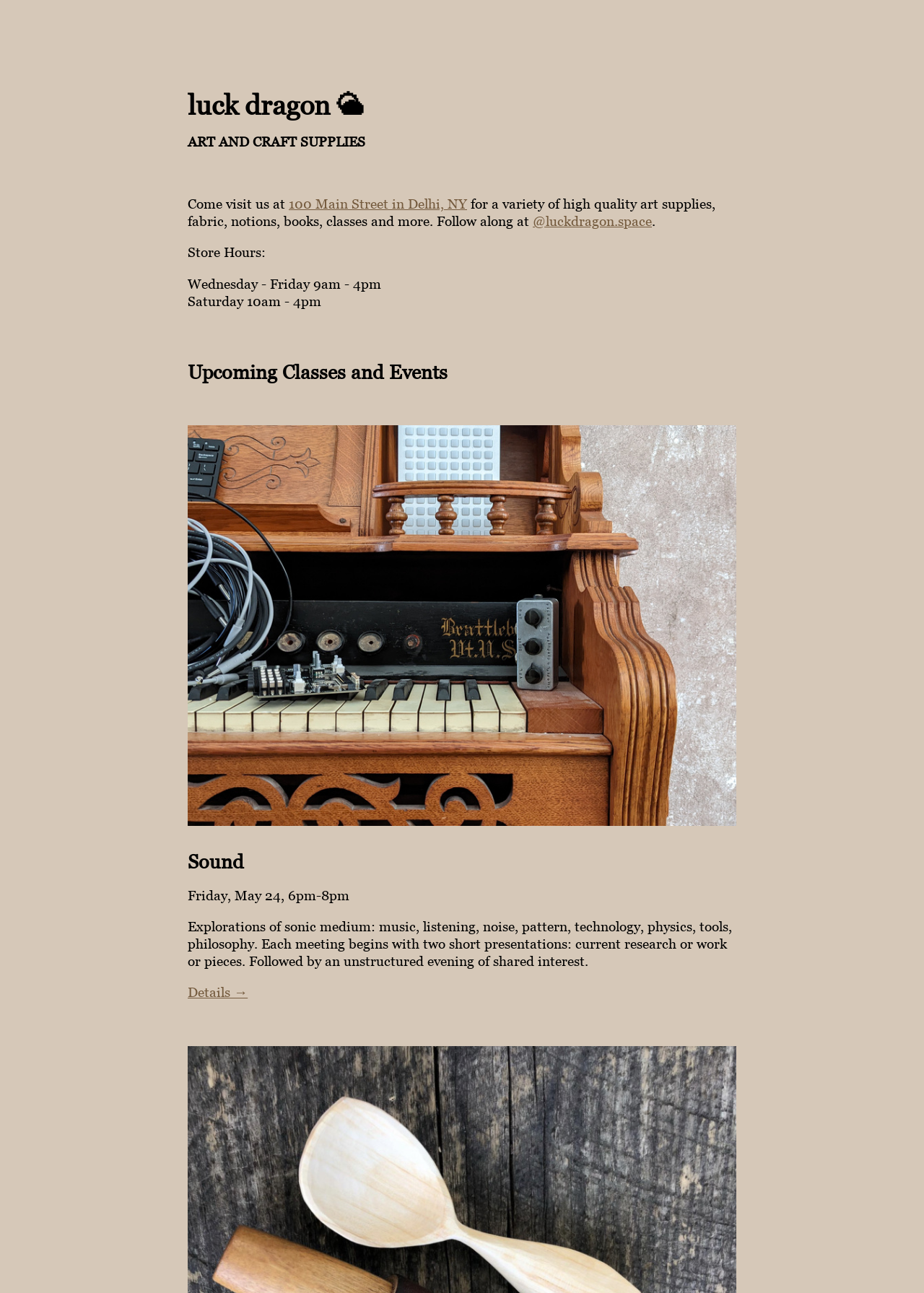Extract the bounding box for the UI element that matches this description: "Details →".

[0.203, 0.761, 0.268, 0.774]